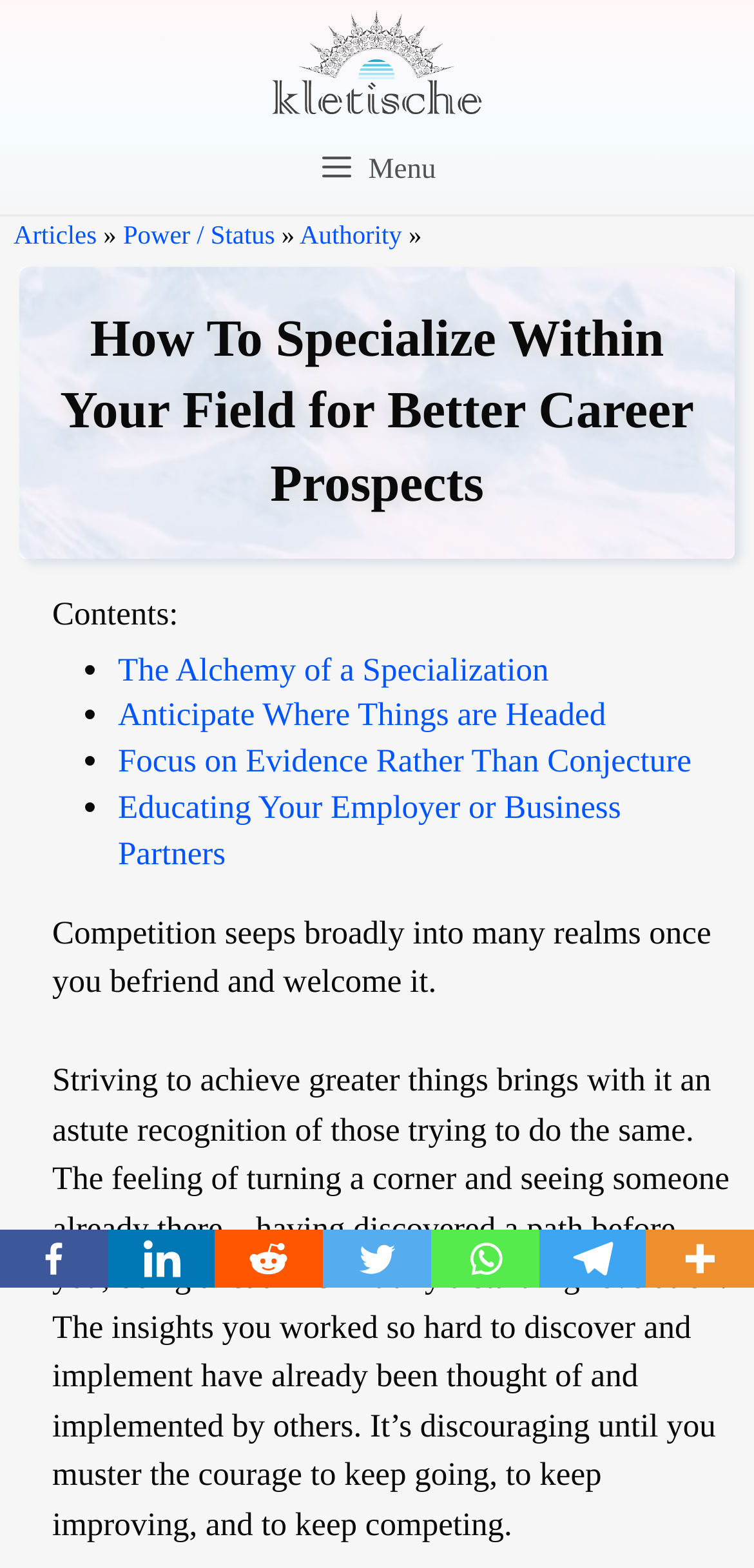Please indicate the bounding box coordinates of the element's region to be clicked to achieve the instruction: "Share on Facebook". Provide the coordinates as four float numbers between 0 and 1, i.e., [left, top, right, bottom].

[0.0, 0.784, 0.143, 0.821]